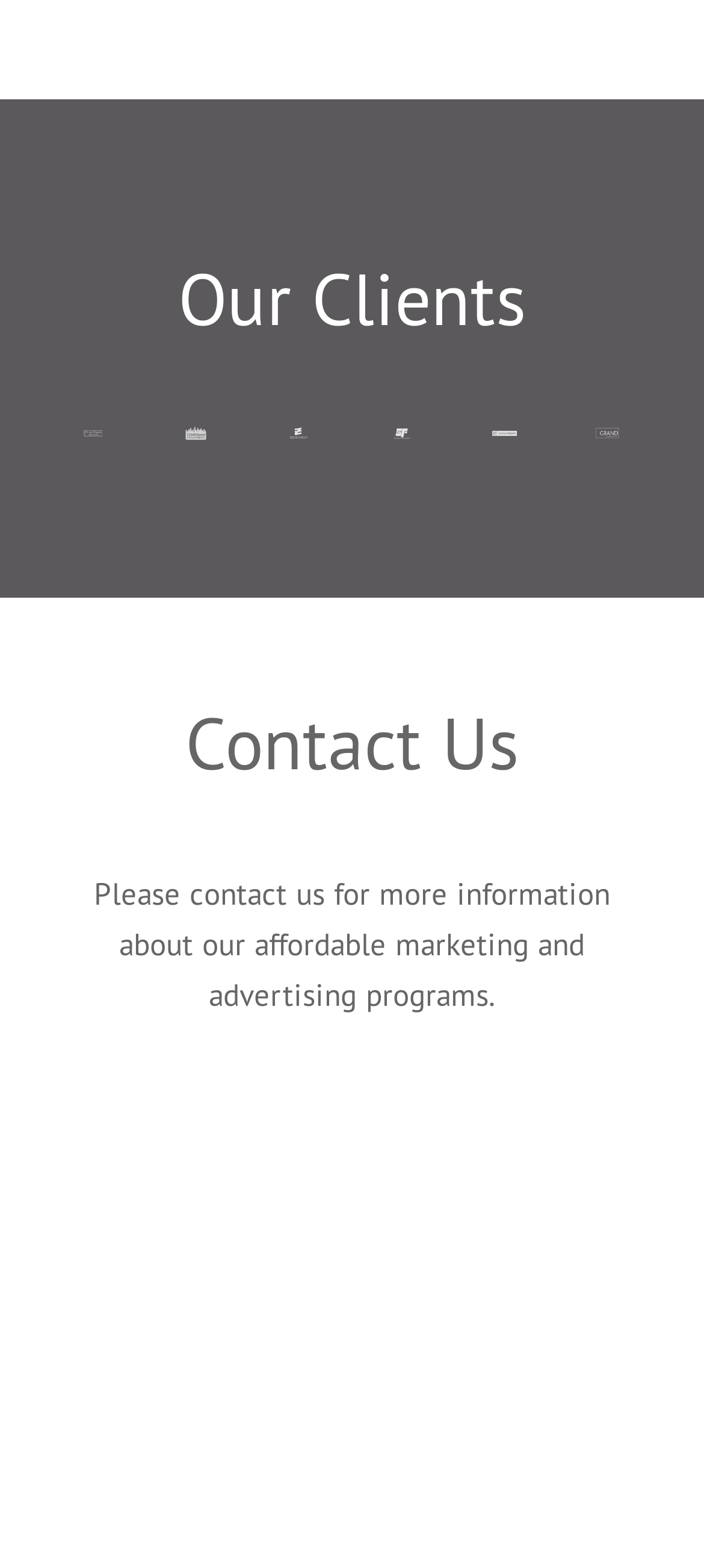For the following element description, predict the bounding box coordinates in the format (top-left x, top-left y, bottom-right x, bottom-right y). All values should be floating point numbers between 0 and 1. Description: alt="Office" title="Office"

[0.075, 0.709, 0.442, 0.743]